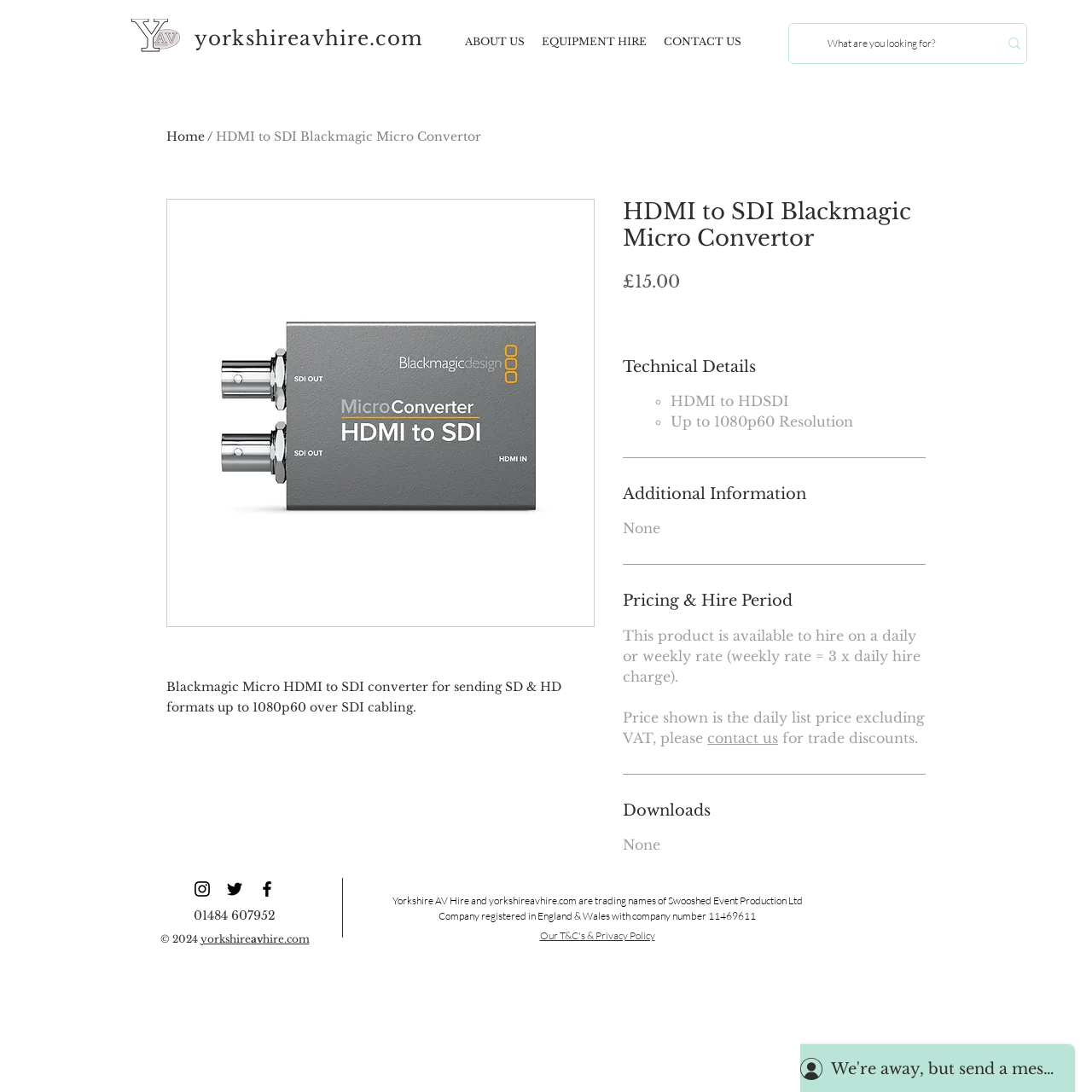Locate the UI element described as follows: "Email: Sales@tolada.com". Return the bounding box coordinates as four float numbers between 0 and 1 in the order [left, top, right, bottom].

None